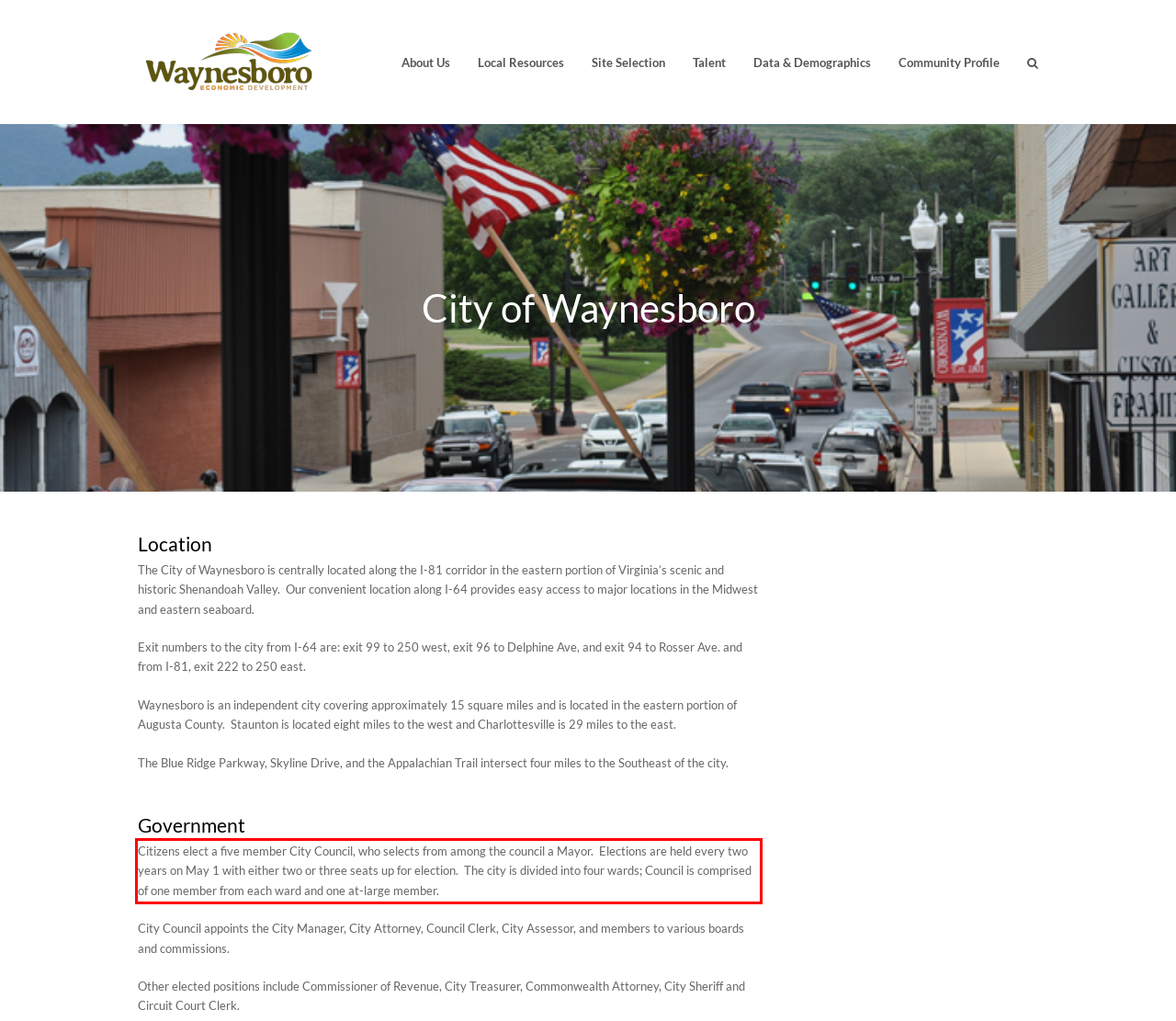Look at the webpage screenshot and recognize the text inside the red bounding box.

Citizens elect a five member City Council, who selects from among the council a Mayor. Elections are held every two years on May 1 with either two or three seats up for election. The city is divided into four wards; Council is comprised of one member from each ward and one at-large member.